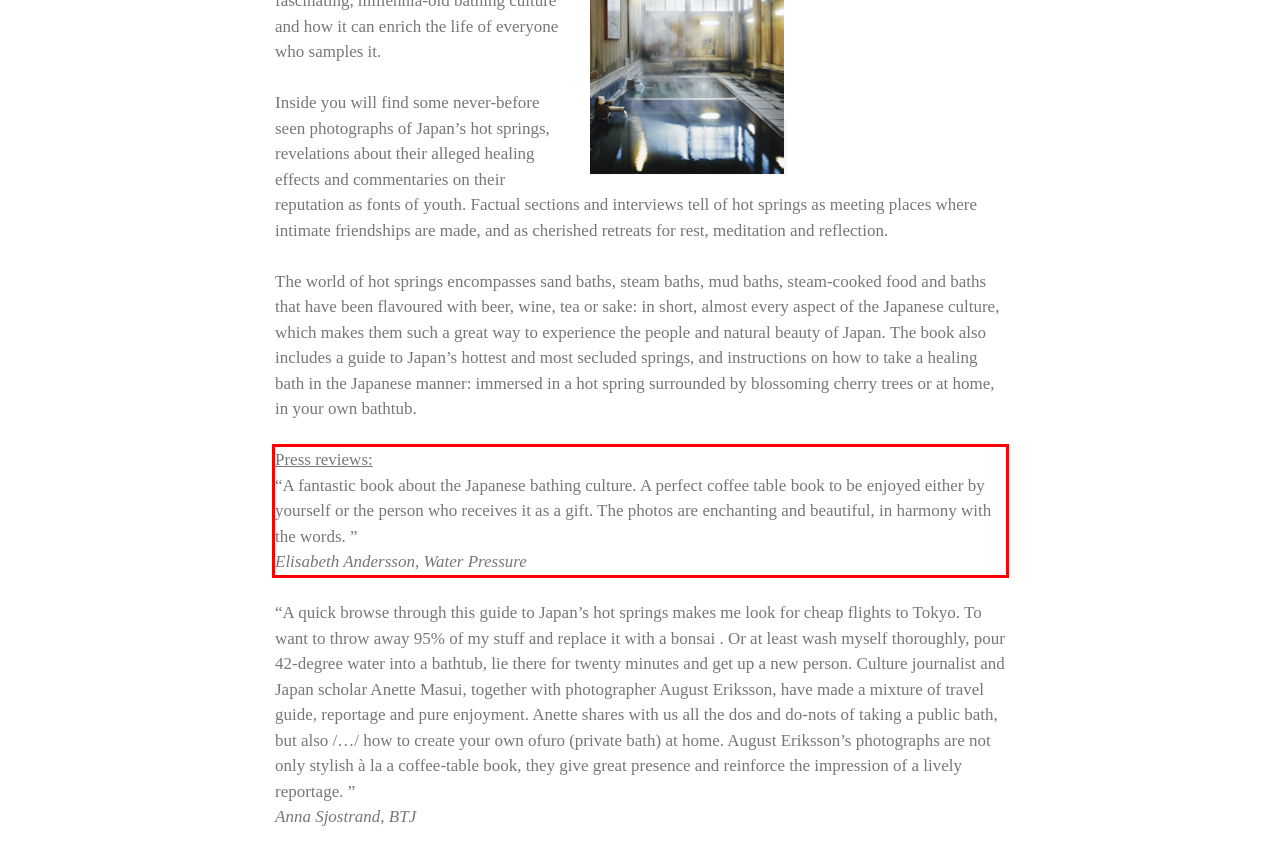Please extract the text content within the red bounding box on the webpage screenshot using OCR.

Press reviews: “A fantastic book about the Japanese bathing culture. A perfect coffee table book to be enjoyed either by yourself or the person who receives it as a gift. The photos are enchanting and beautiful, in harmony with the words. ” Elisabeth Andersson, Water Pressure